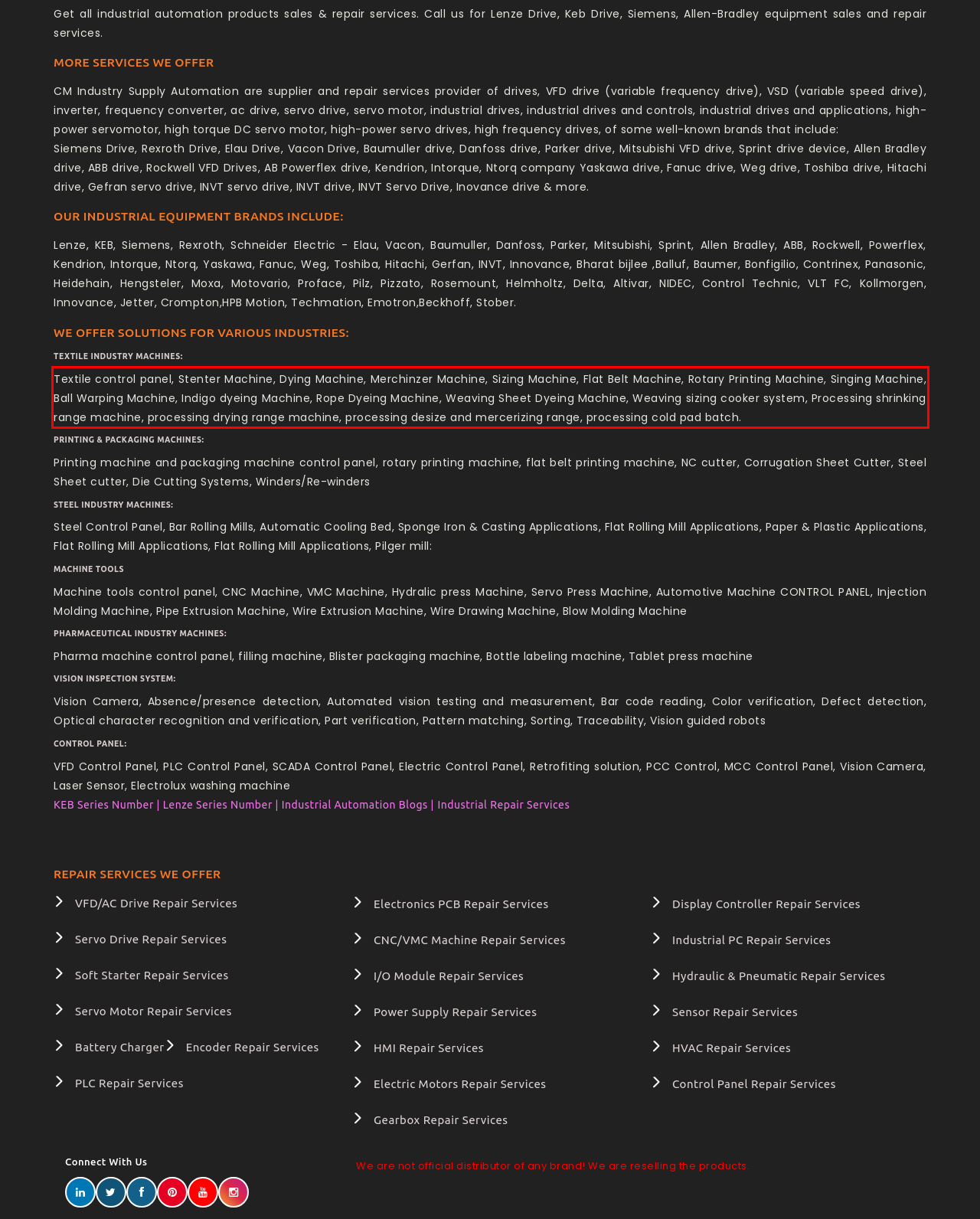Review the screenshot of the webpage and recognize the text inside the red rectangle bounding box. Provide the extracted text content.

Textile control panel, Stenter Machine, Dying Machine, Merchinzer Machine, Sizing Machine, Flat Belt Machine, Rotary Printing Machine, Singing Machine, Ball Warping Machine, Indigo dyeing Machine, Rope Dyeing Machine, Weaving Sheet Dyeing Machine, Weaving sizing cooker system, Processing shrinking range machine, processing drying range machine, processing desize and mercerizing range, processing cold pad batch.